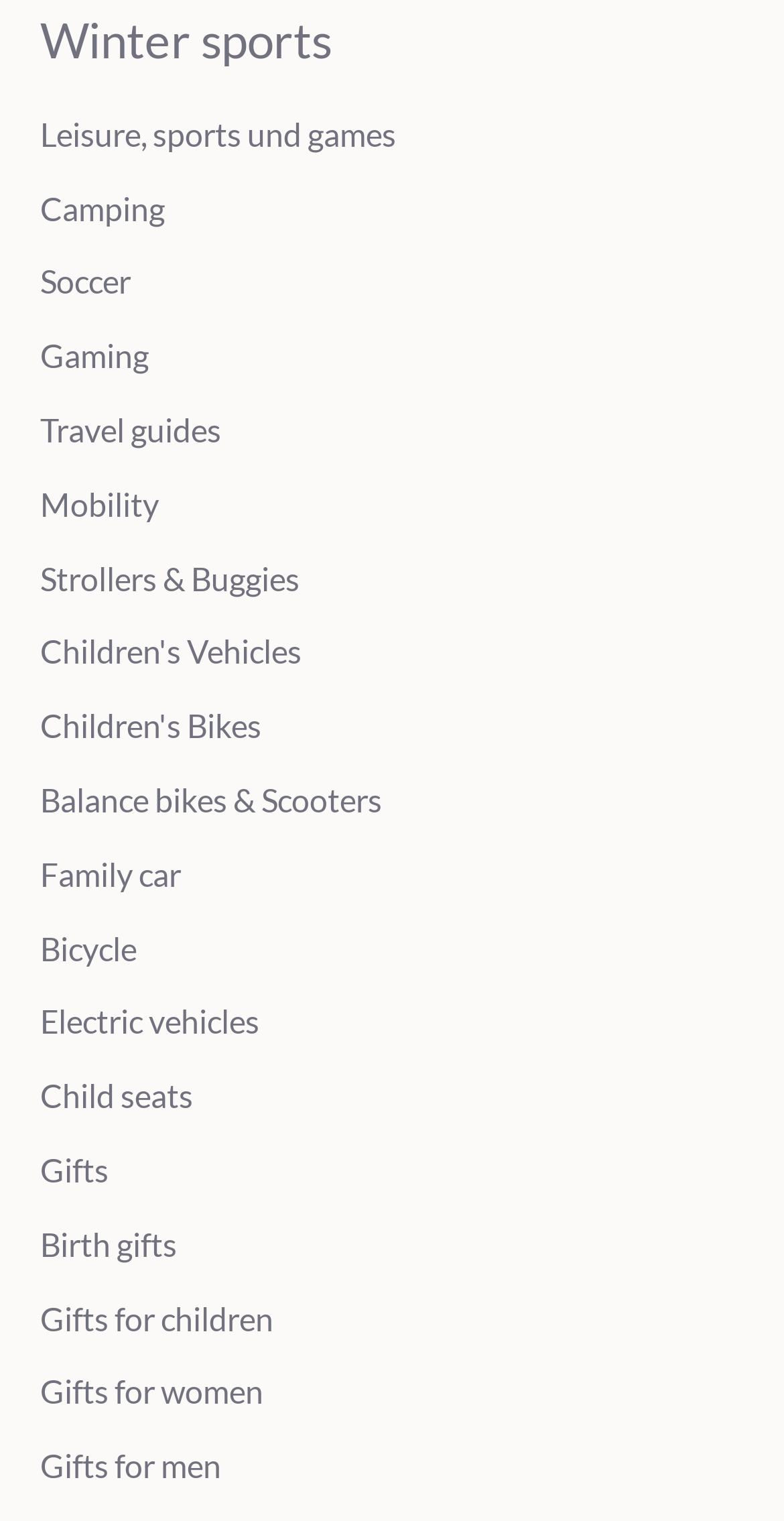How many links are related to children on the webpage? Based on the image, give a response in one word or a short phrase.

5